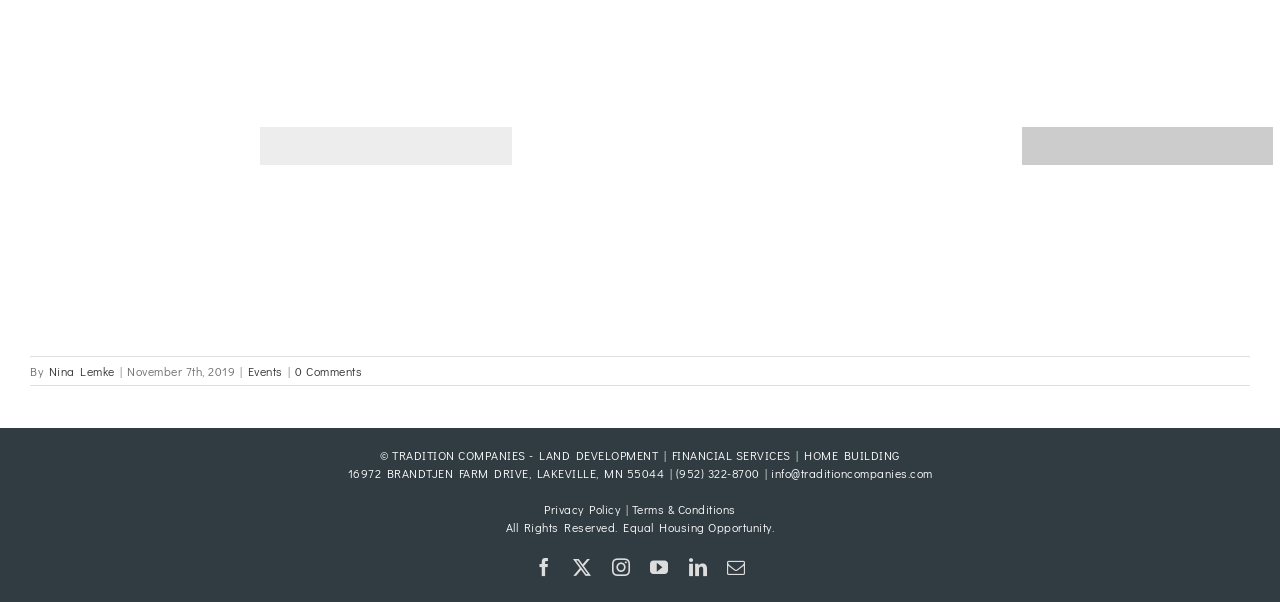Identify the bounding box coordinates of the clickable section necessary to follow the following instruction: "Click the link to South Dakota Dept. of Transportation". The coordinates should be presented as four float numbers from 0 to 1, i.e., [left, top, right, bottom].

None